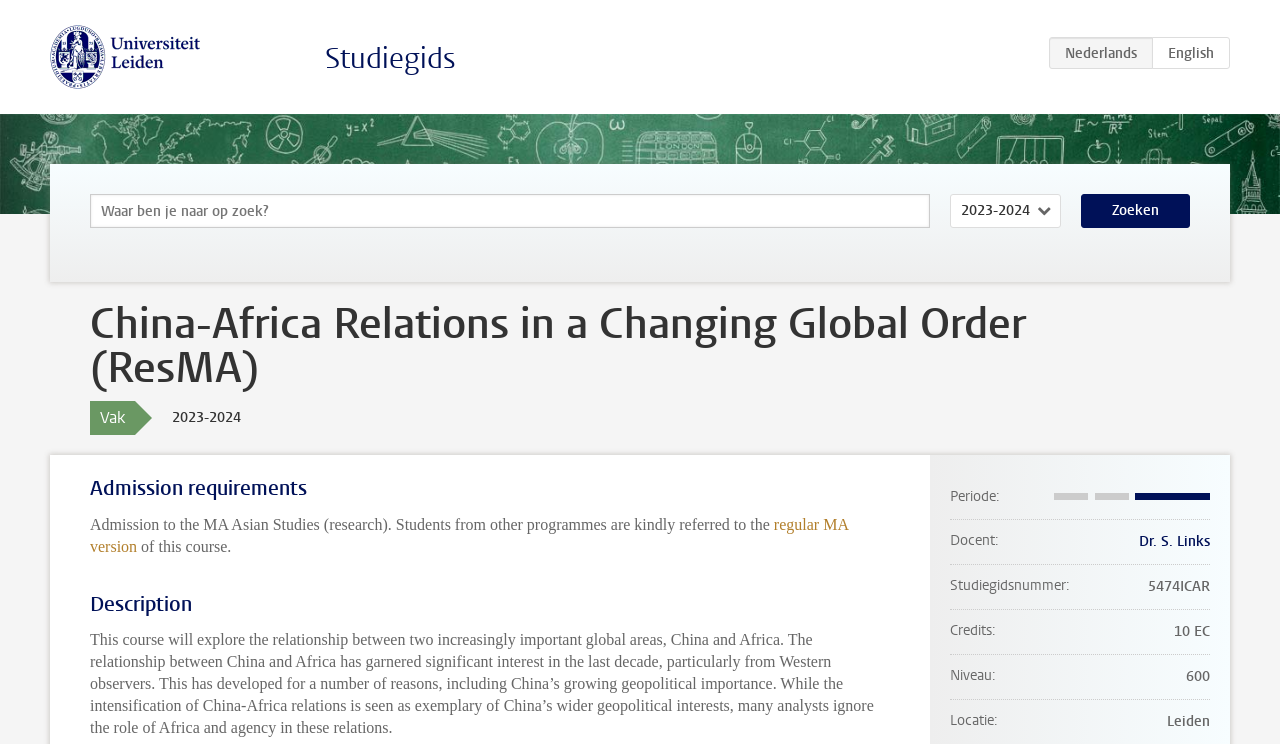What is the academic year of the course?
Make sure to answer the question with a detailed and comprehensive explanation.

I found the answer by looking at the heading 'China-Africa Relations in a Changing Global Order (ResMA)' and the text next to it, which says '2023-2024'.